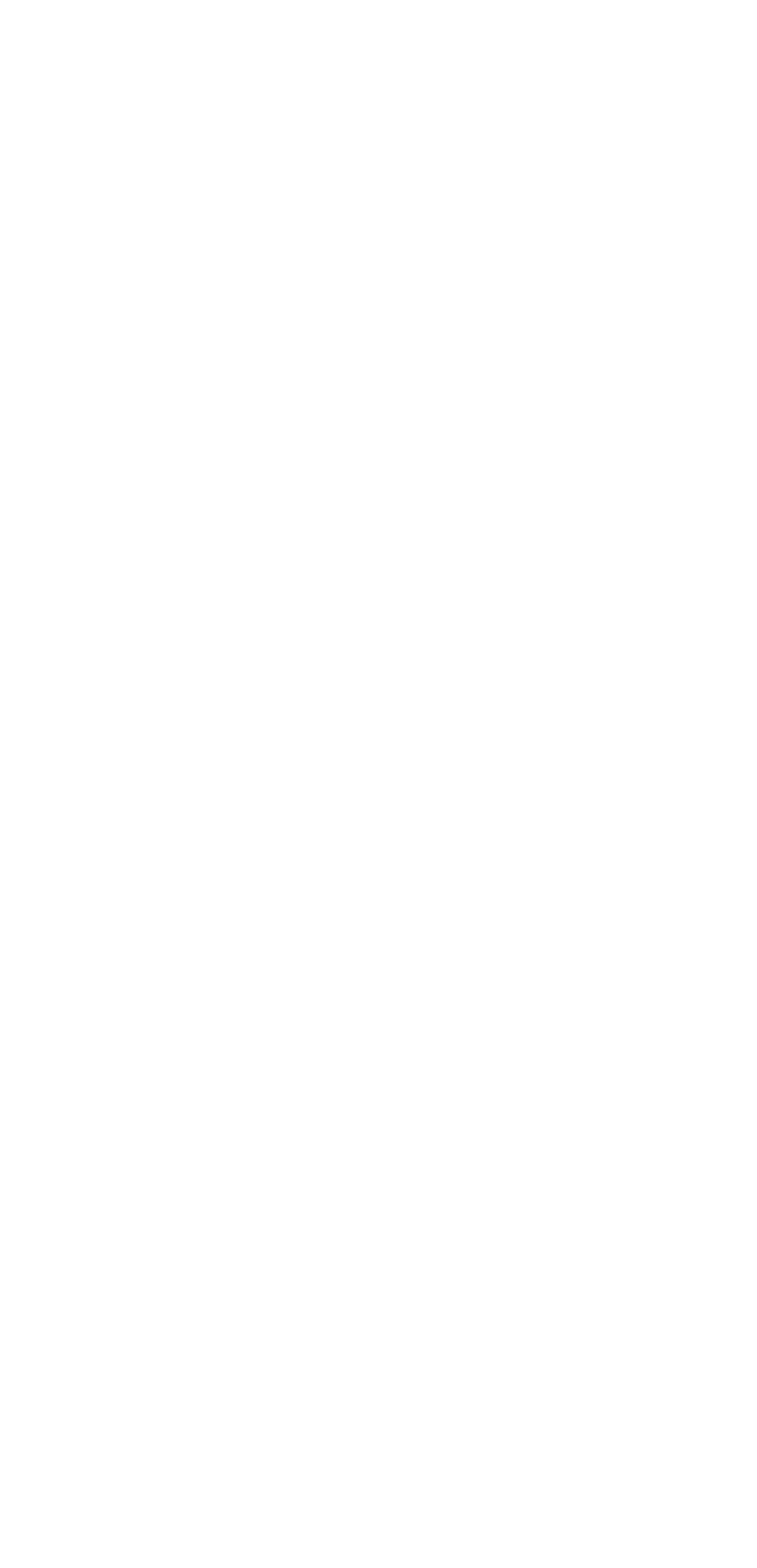Using the given element description, provide the bounding box coordinates (top-left x, top-left y, bottom-right x, bottom-right y) for the corresponding UI element in the screenshot: Back to News

[0.1, 0.227, 0.529, 0.272]